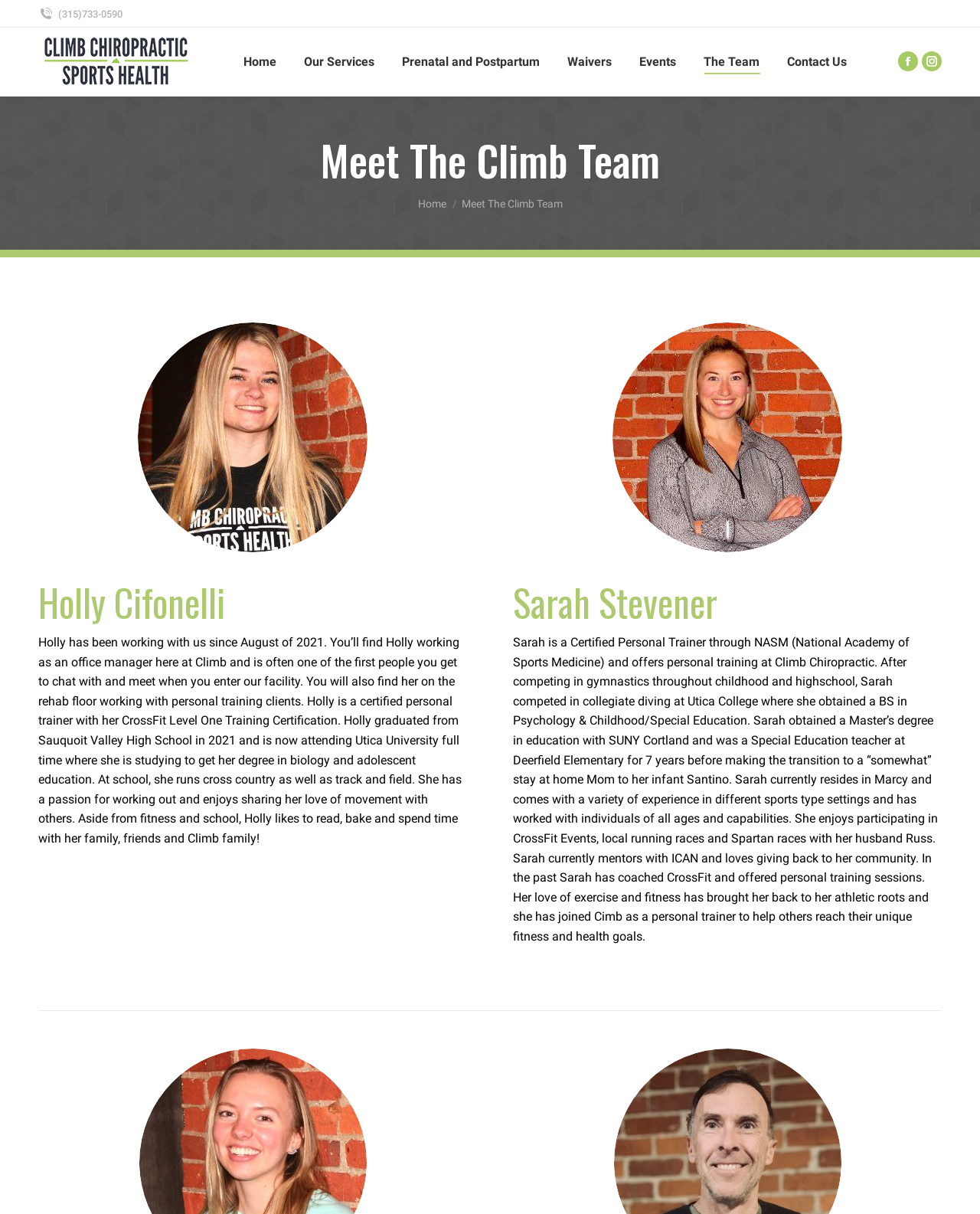Based on the image, provide a detailed and complete answer to the question: 
How many social media links are at the top of the webpage?

I found the social media links by looking at the link elements with the OCR text ' Facebook page opens in new window' and ' Instagram page opens in new window' at the top of the webpage.